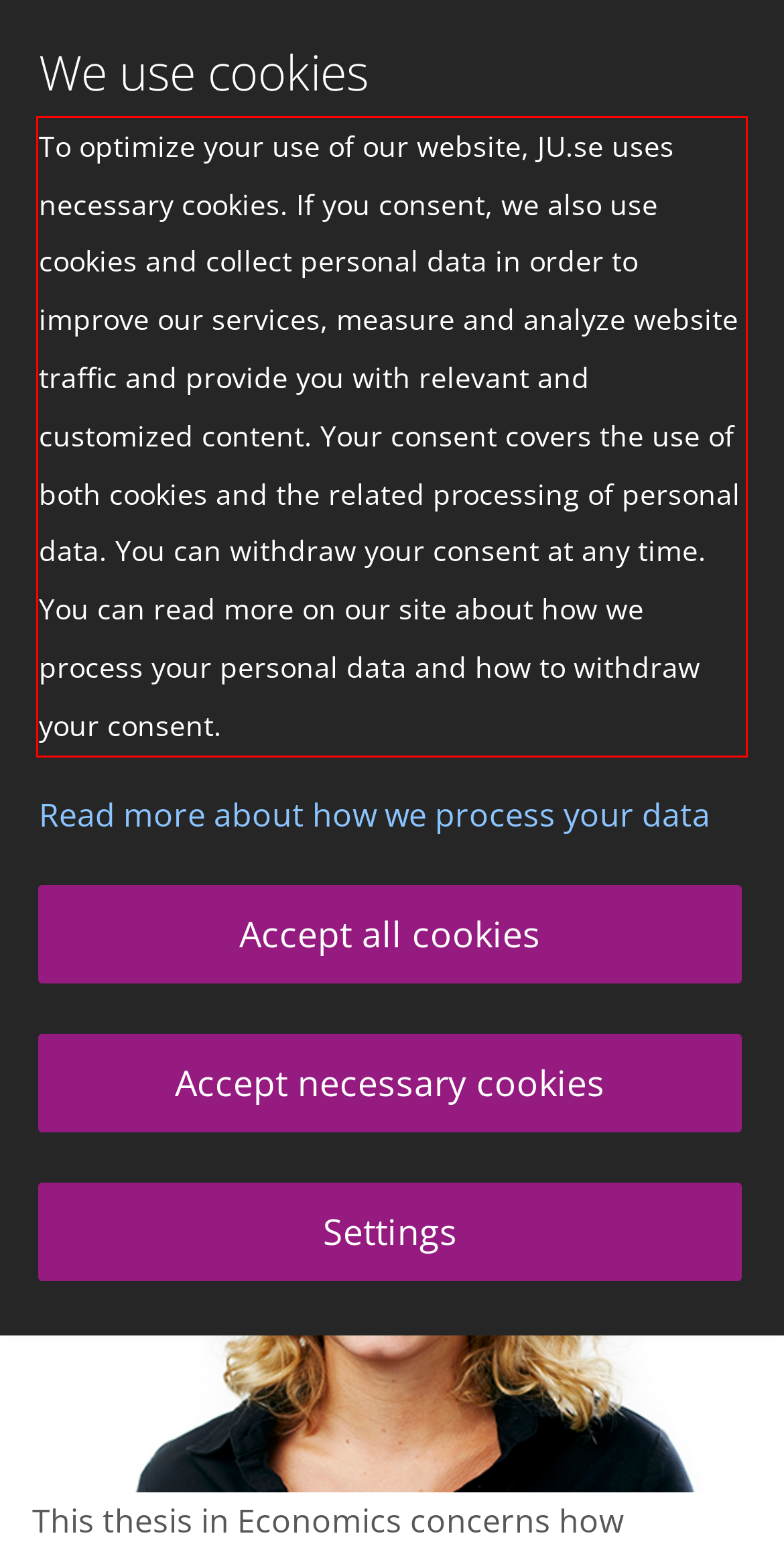Given a screenshot of a webpage, identify the red bounding box and perform OCR to recognize the text within that box.

To optimize your use of our website, JU.se uses necessary cookies. If you consent, we also use cookies and collect personal data in order to improve our services, measure and analyze website traffic and provide you with relevant and customized content. Your consent covers the use of both cookies and the related processing of personal data. You can withdraw your consent at any time. You can read more on our site about how we process your personal data and how to withdraw your consent.